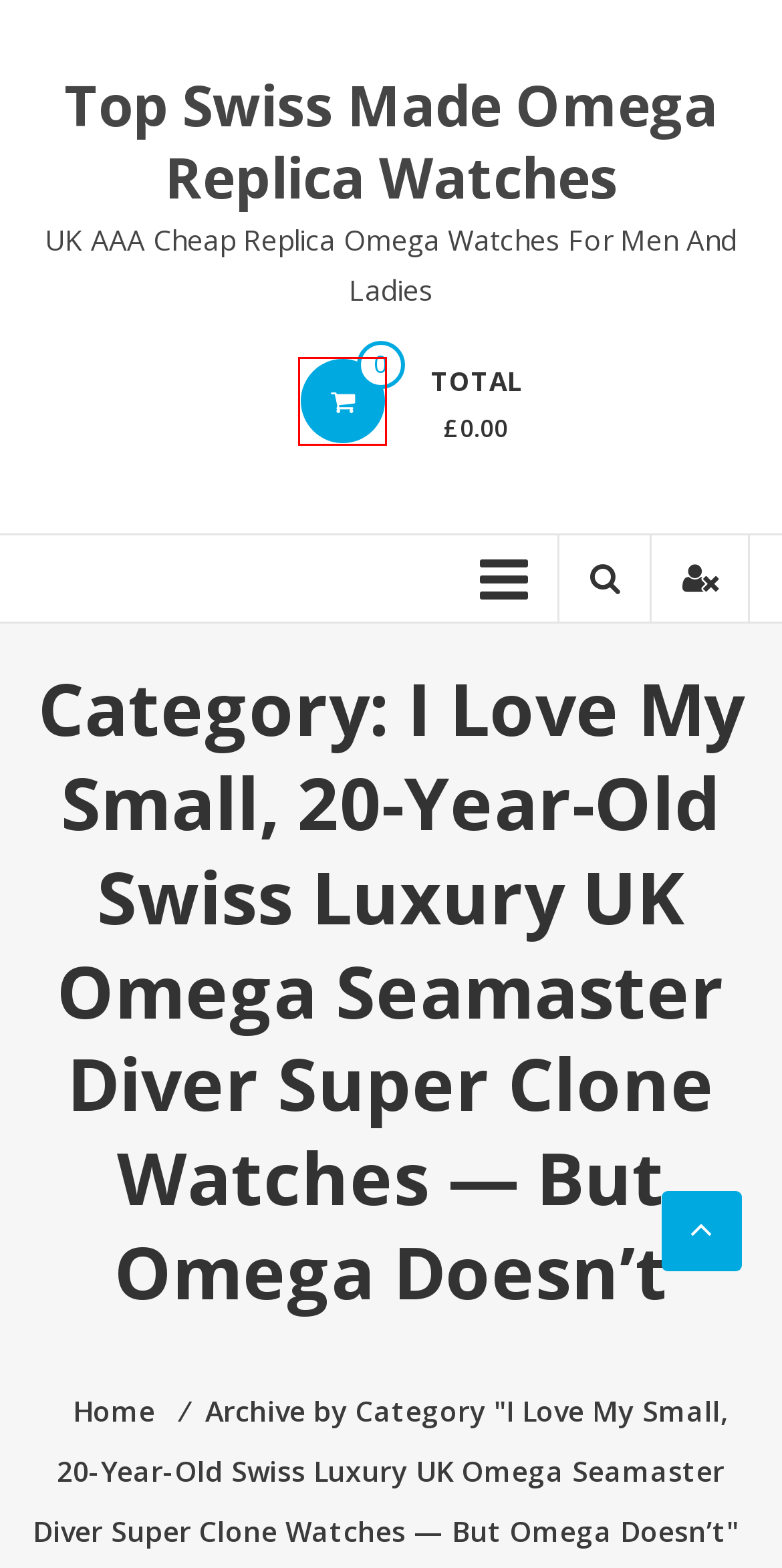Review the webpage screenshot provided, noting the red bounding box around a UI element. Choose the description that best matches the new webpage after clicking the element within the bounding box. The following are the options:
A. Video For Watches | Top Swiss Made Omega Replica Watches
B. Blog Tool, Publishing Platform, and CMS – WordPress.org
C. Login | Top Swiss Made Omega Replica Watches
D. FAQ | Top Swiss Made Omega Replica Watches
E. Basket | Top Swiss Made Omega Replica Watches
F. admin | Top Swiss Made Omega Replica Watches
G. Contact Us | Top Swiss Made Omega Replica Watches
H. Swiss Made Omega Super Clone Watches UK: AAA Cheap Replica Omega Watches For Men And Women

E